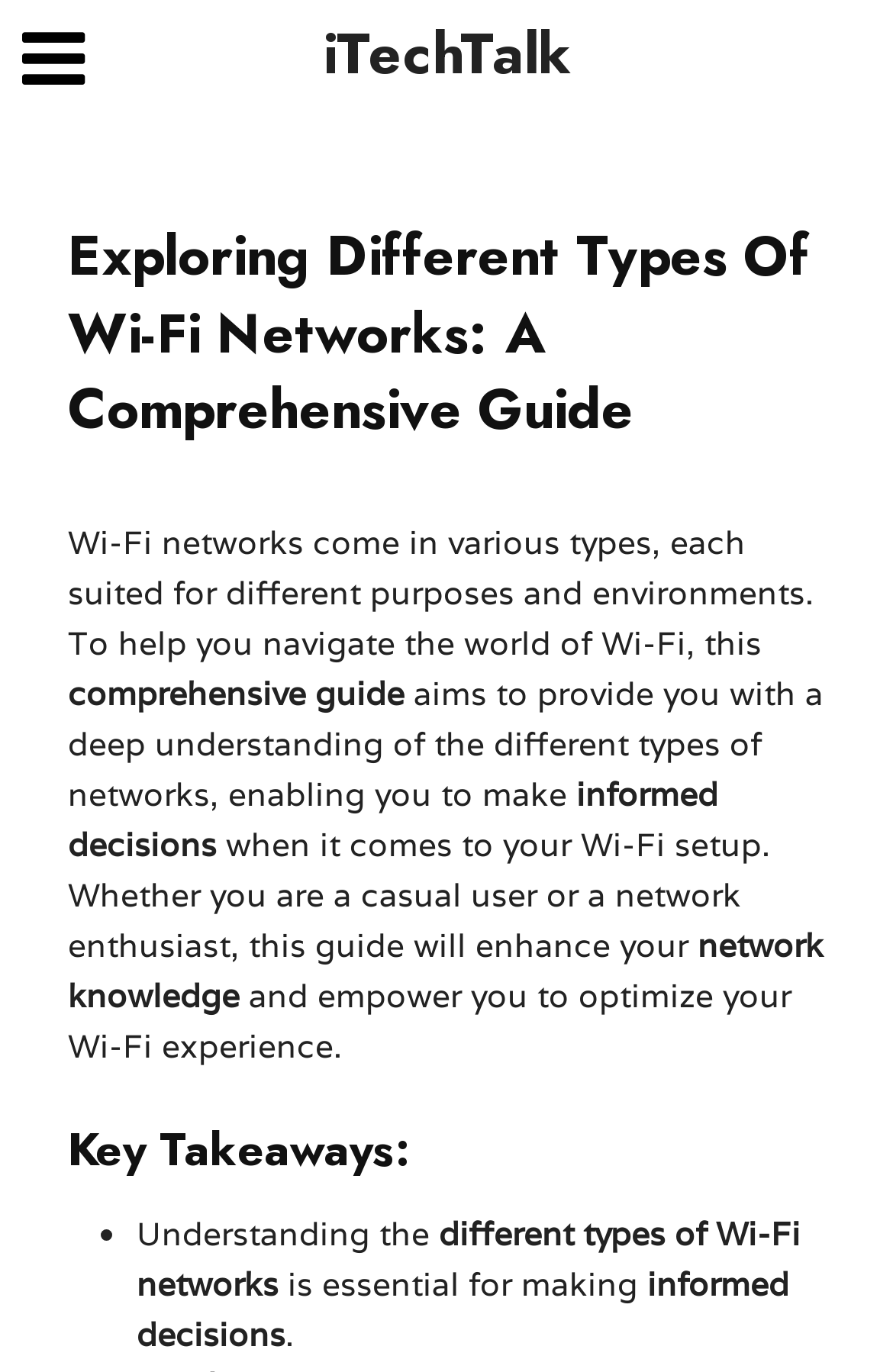Please give a succinct answer to the question in one word or phrase:
What is the focus of this comprehensive guide?

Different types of Wi-Fi networks